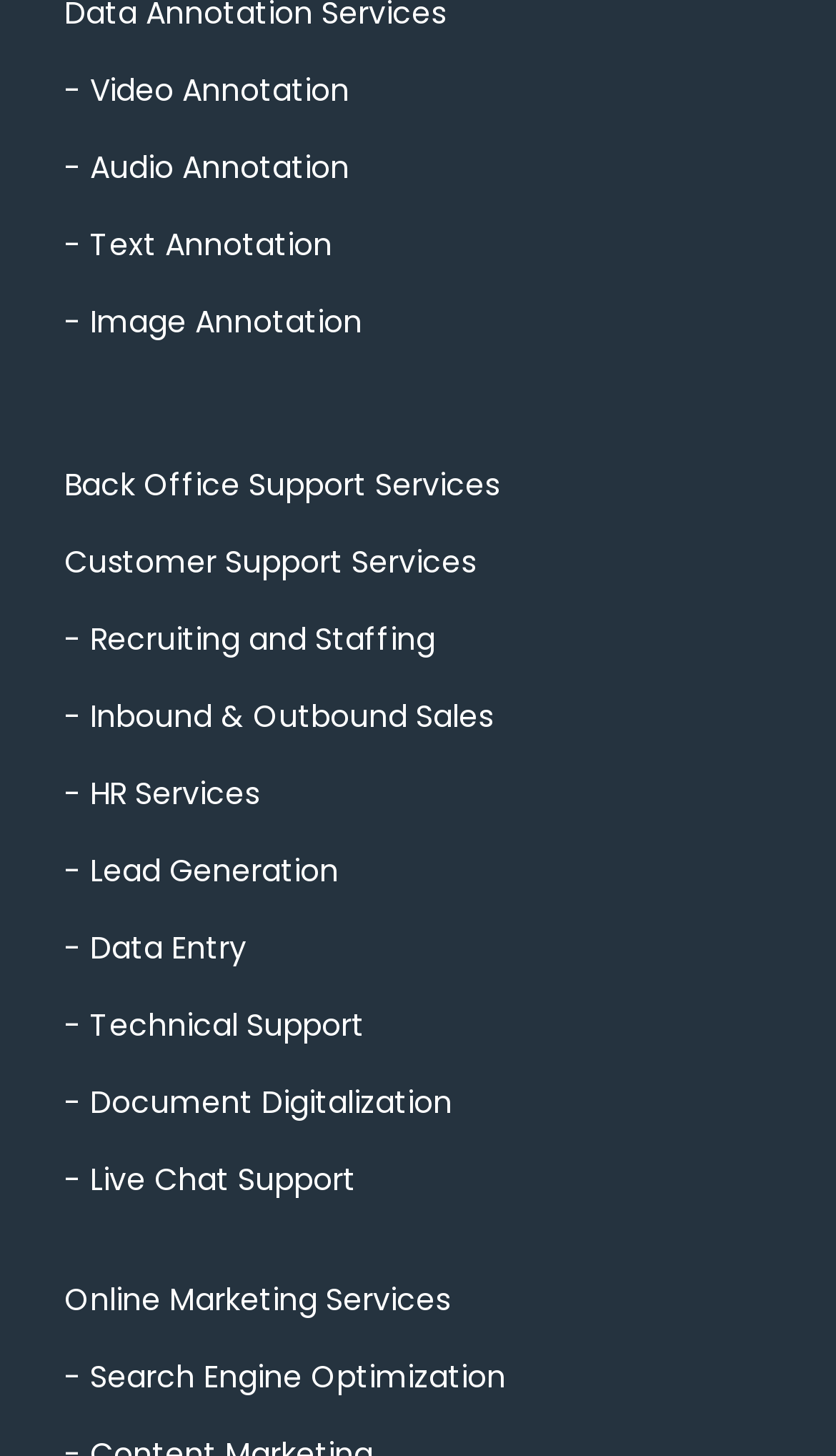Use a single word or phrase to answer this question: 
What is the last service listed under Online Marketing Services?

Search Engine Optimization